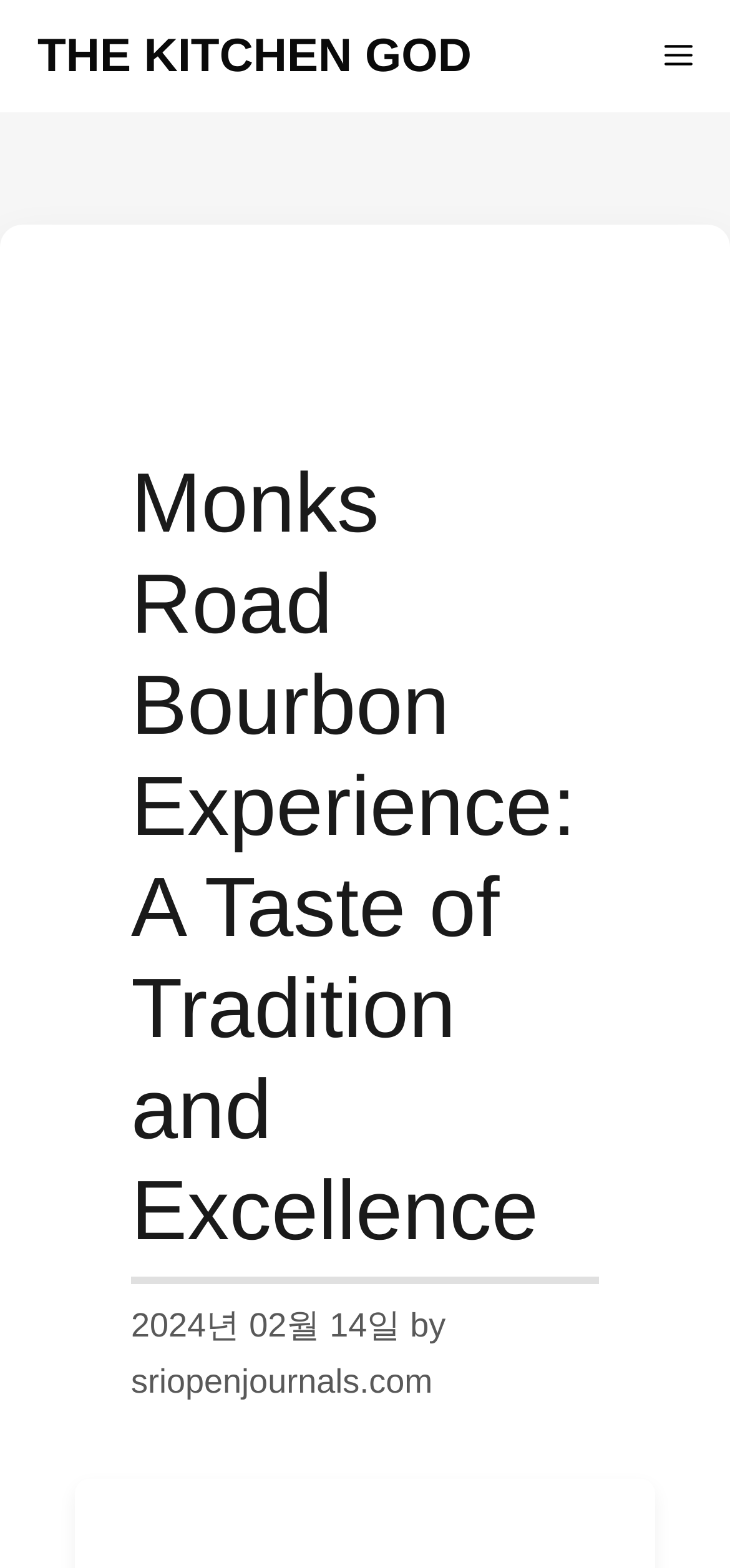Identify the bounding box for the UI element described as: "sriopenjournals.com". Ensure the coordinates are four float numbers between 0 and 1, formatted as [left, top, right, bottom].

[0.179, 0.869, 0.593, 0.893]